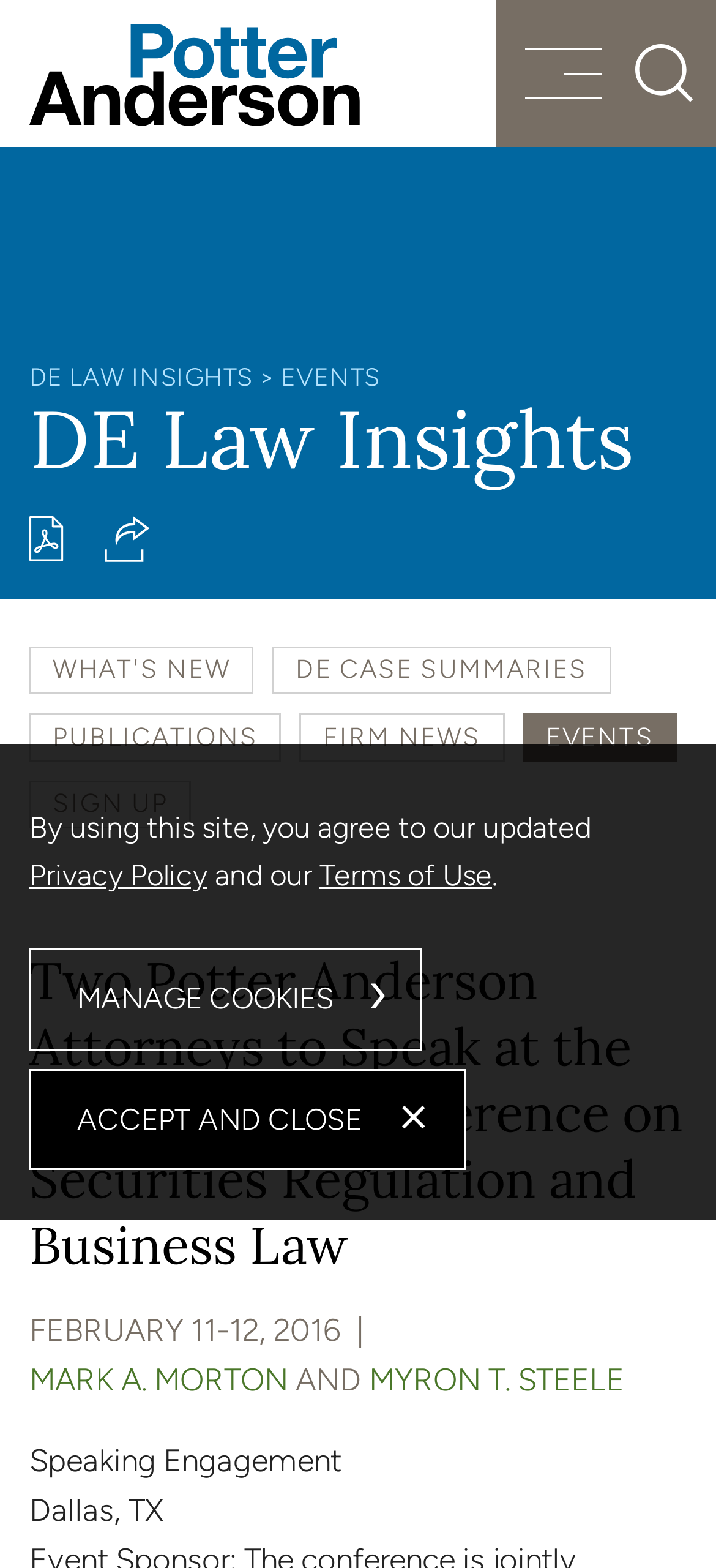Answer the question in a single word or phrase:
What is the location of the conference?

Dallas, TX